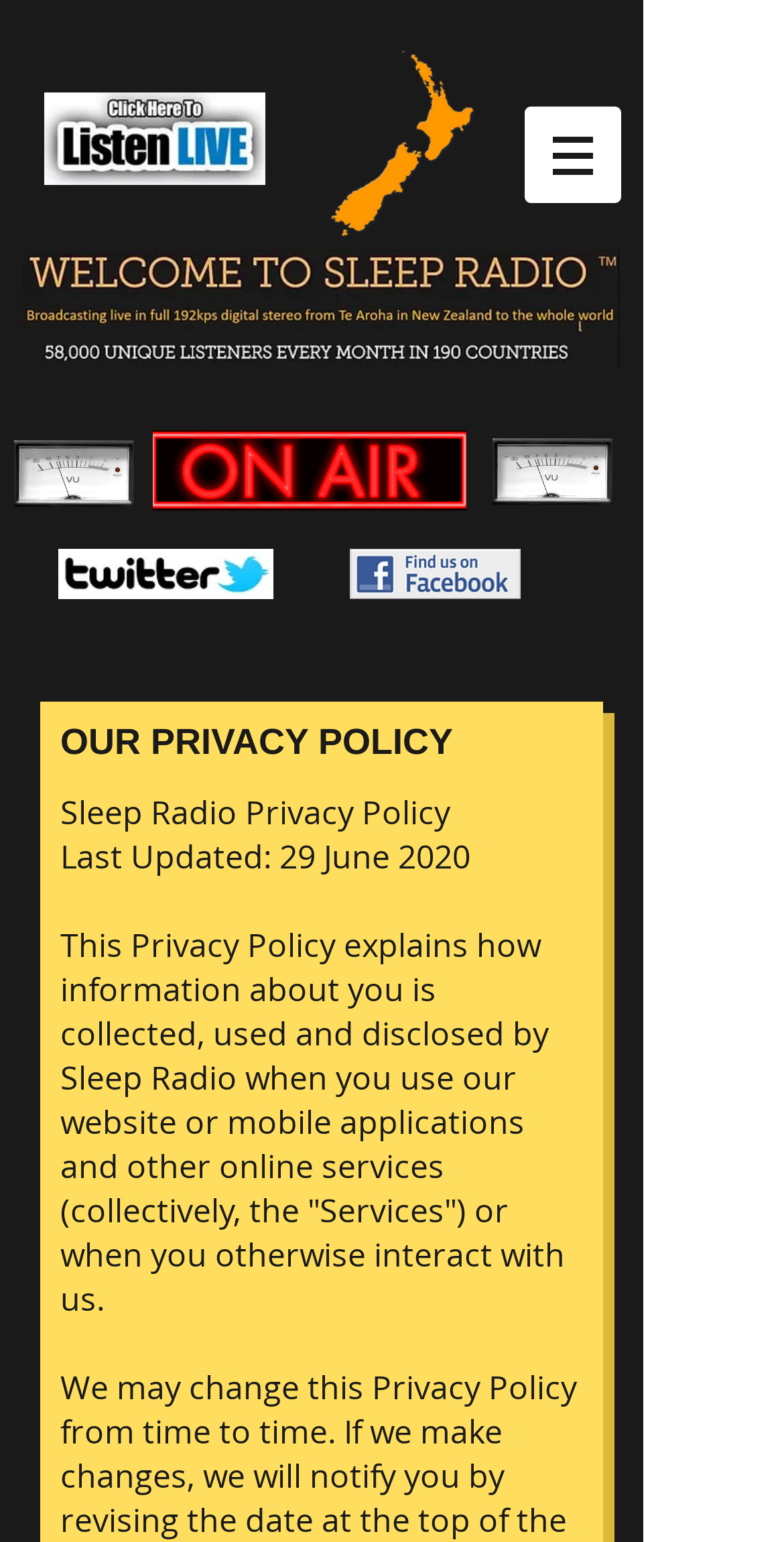Answer the question with a single word or phrase: 
What is the date of the last update?

29 June 2020